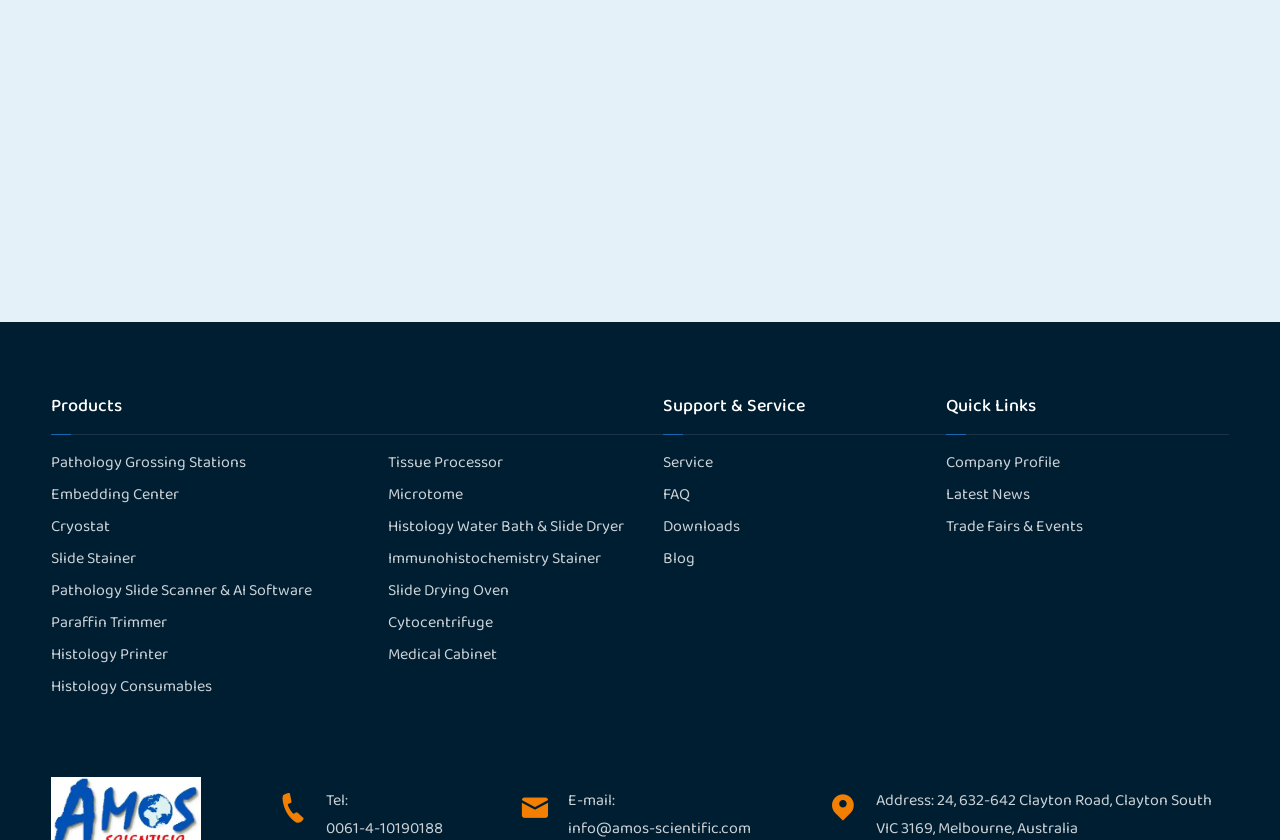Find the bounding box coordinates of the clickable element required to execute the following instruction: "Go to Support & Service". Provide the coordinates as four float numbers between 0 and 1, i.e., [left, top, right, bottom].

[0.518, 0.45, 0.739, 0.517]